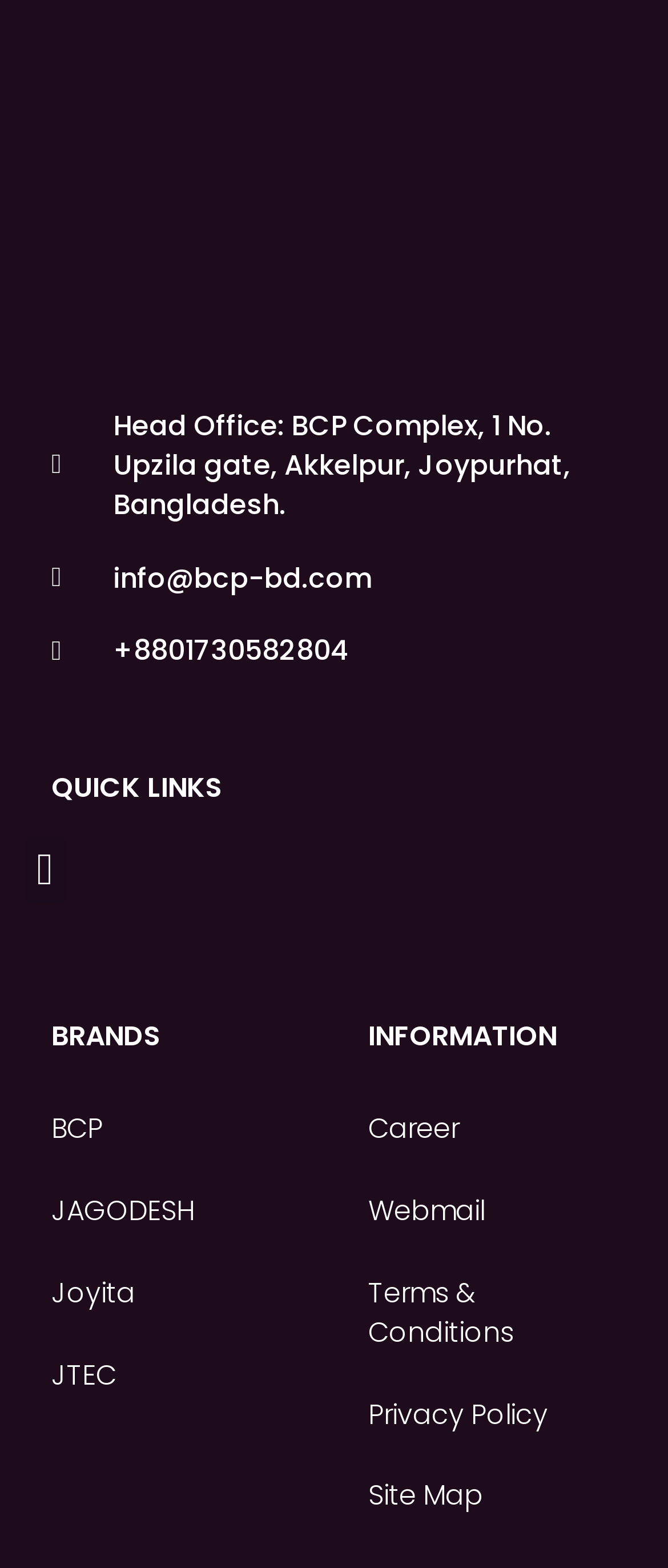Identify the bounding box for the described UI element. Provide the coordinates in (top-left x, top-left y, bottom-right x, bottom-right y) format with values ranging from 0 to 1: Terms & Conditions

[0.551, 0.813, 0.923, 0.863]